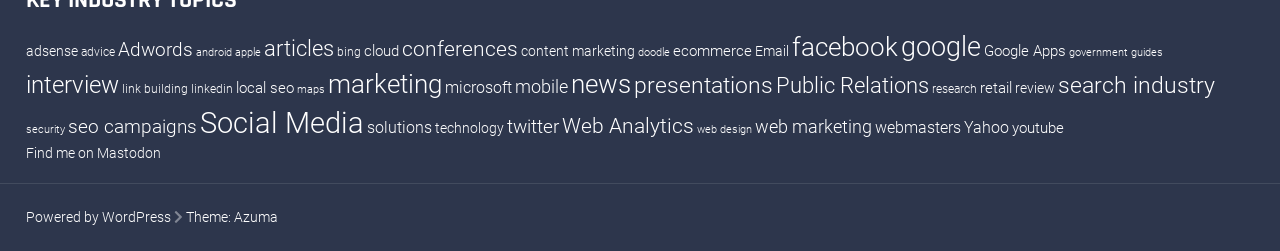Highlight the bounding box coordinates of the element that should be clicked to carry out the following instruction: "Find me on Mastodon". The coordinates must be given as four float numbers ranging from 0 to 1, i.e., [left, top, right, bottom].

[0.02, 0.576, 0.125, 0.64]